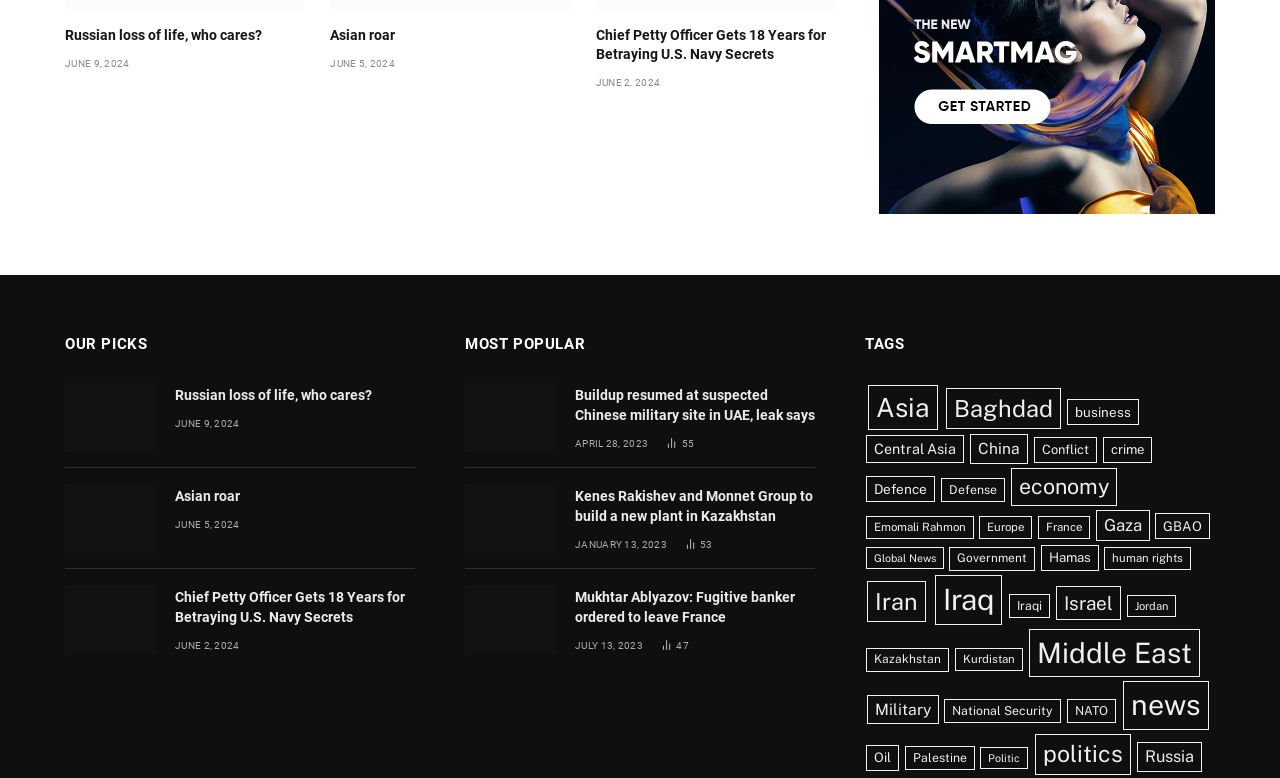Using the provided element description: "Front Cover Enlargement", identify the bounding box coordinates. The coordinates should be four floats between 0 and 1 in the order [left, top, right, bottom].

None